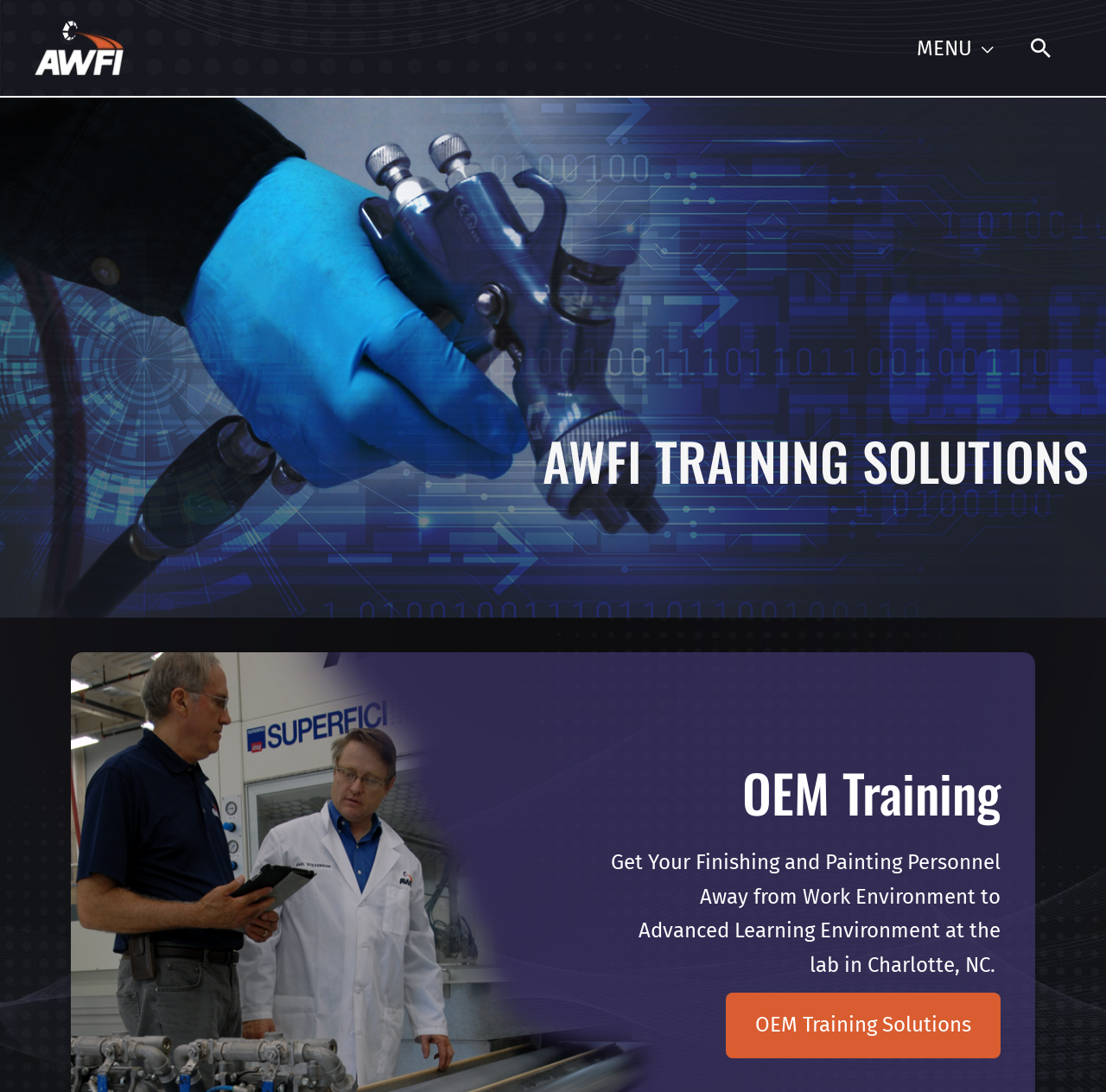Find the bounding box coordinates of the UI element according to this description: "Search".

[0.929, 0.032, 0.953, 0.056]